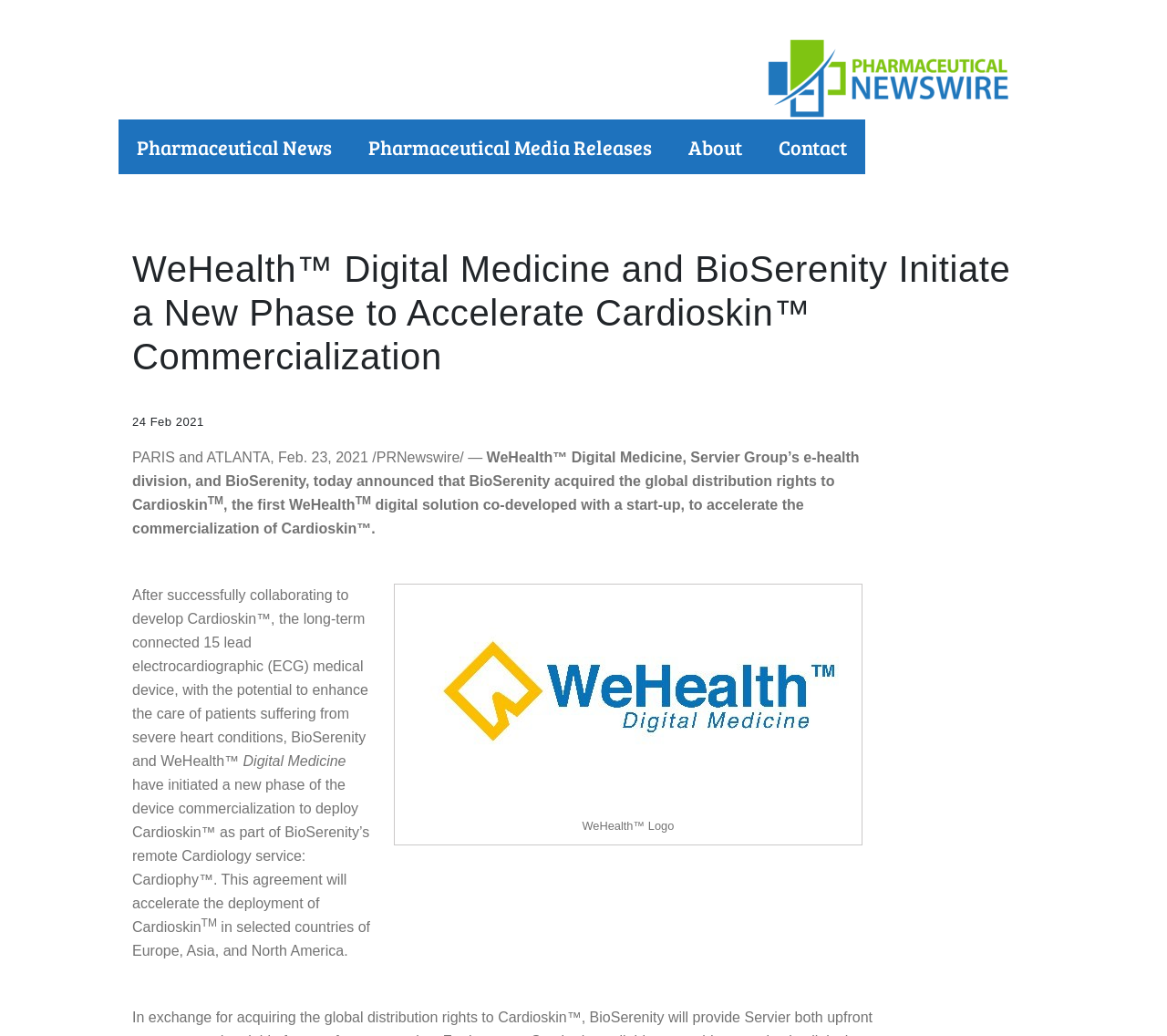Generate a thorough explanation of the webpage's elements.

This webpage appears to be a news article or press release from Pharmaceutical Newswire. At the top of the page, there is a banner with a link to the Pharmaceutical Newswire website, accompanied by an image of the logo. Below the banner, there is a navigation menu with links to Pharmaceutical News, Pharmaceutical Media Releases, About, and Contact.

The main content of the page is a news article with a heading that reads "WeHealth™ Digital Medicine and BioSerenity Initiate a New Phase to Accelerate Cardioskin™ Commercialization". The article is dated February 24, 2021, and is attributed to Paris and Atlanta. The text describes an agreement between WeHealth™ Digital Medicine and BioSerenity to accelerate the commercialization of Cardioskin™, a digital solution for heart condition care.

To the right of the article, there is a figure with a link to the WeHealth™ logo, accompanied by a figcaption. The article continues below the figure, describing the collaboration between WeHealth™ and BioSerenity to develop Cardioskin™, a long-term connected 15 lead electrocardiographic (ECG) medical device. The text also mentions the potential of Cardioskin™ to enhance patient care and its deployment as part of BioSerenity's remote Cardiology service.

Throughout the article, there are several instances of superscript text, indicating trademarks (™). The article concludes with a statement about the agreement accelerating the deployment of Cardioskin™ in selected countries in Europe, Asia, and North America.